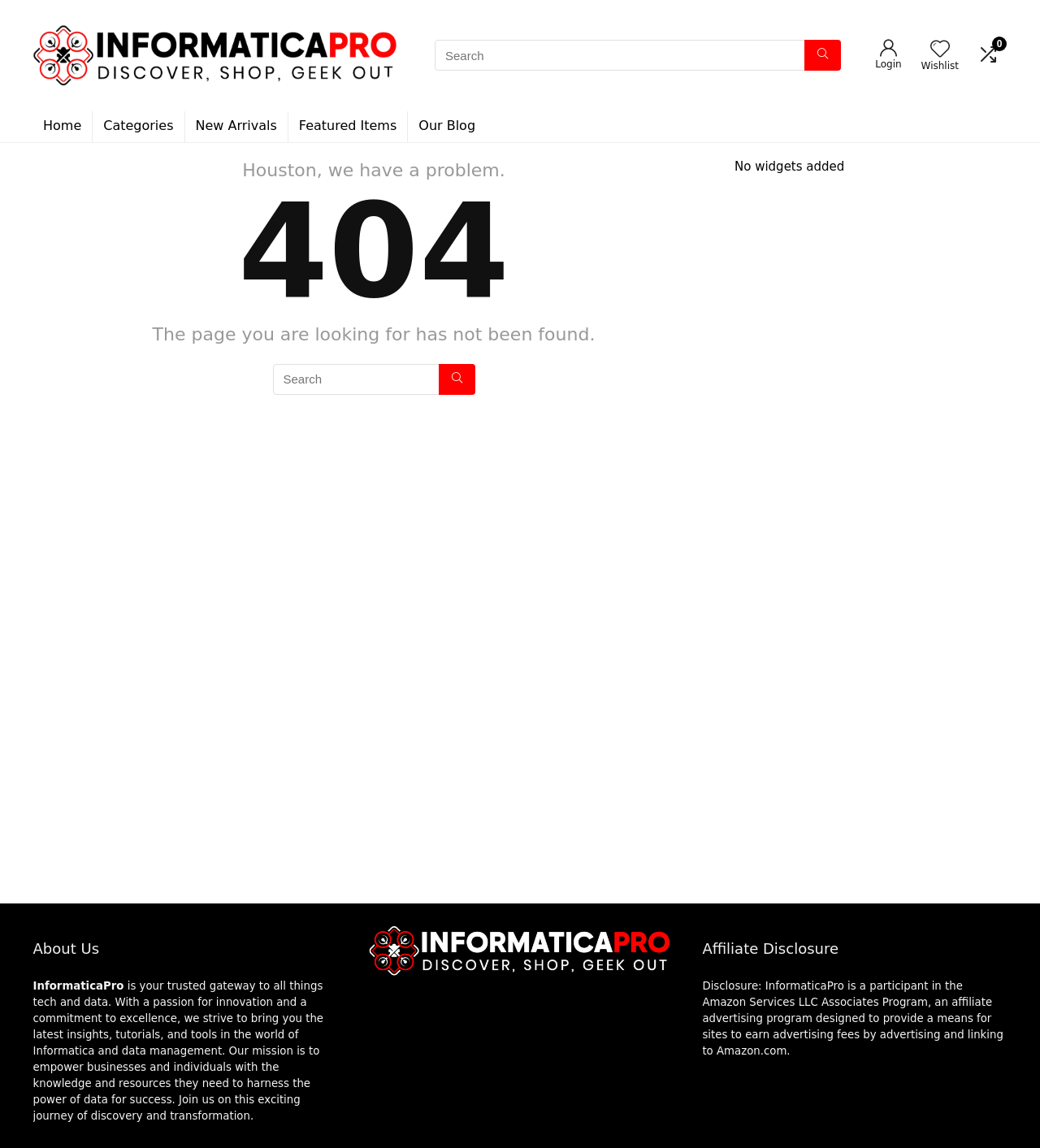Identify the bounding box coordinates of the specific part of the webpage to click to complete this instruction: "Go to Home page".

[0.031, 0.097, 0.088, 0.124]